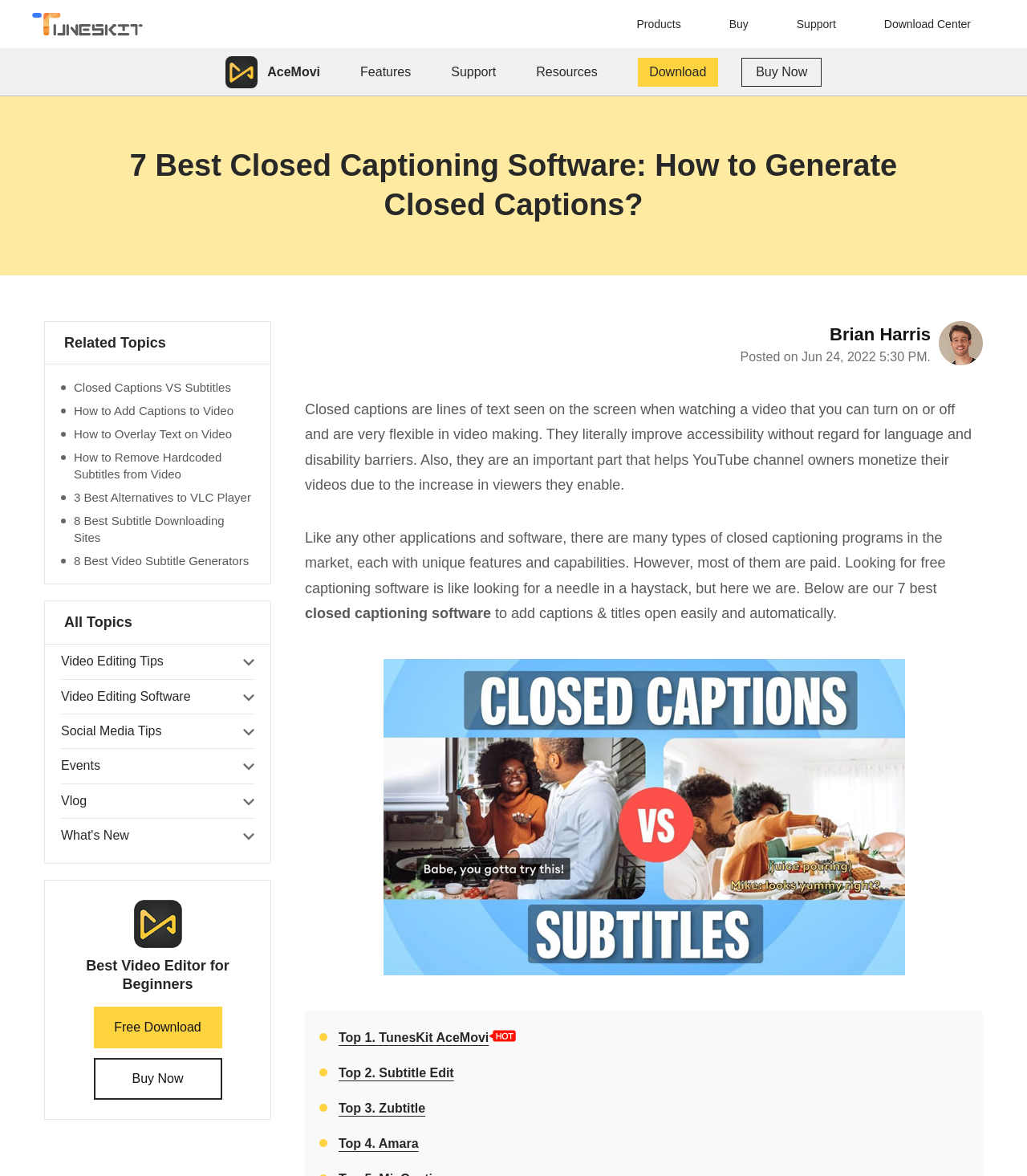Based on the image, give a detailed response to the question: What is the purpose of closed captions in video making?

According to the article, closed captions are lines of text seen on the screen when watching a video that can be turned on or off, and they improve accessibility without regard for language and disability barriers. This is mentioned in the introductory paragraph of the article.